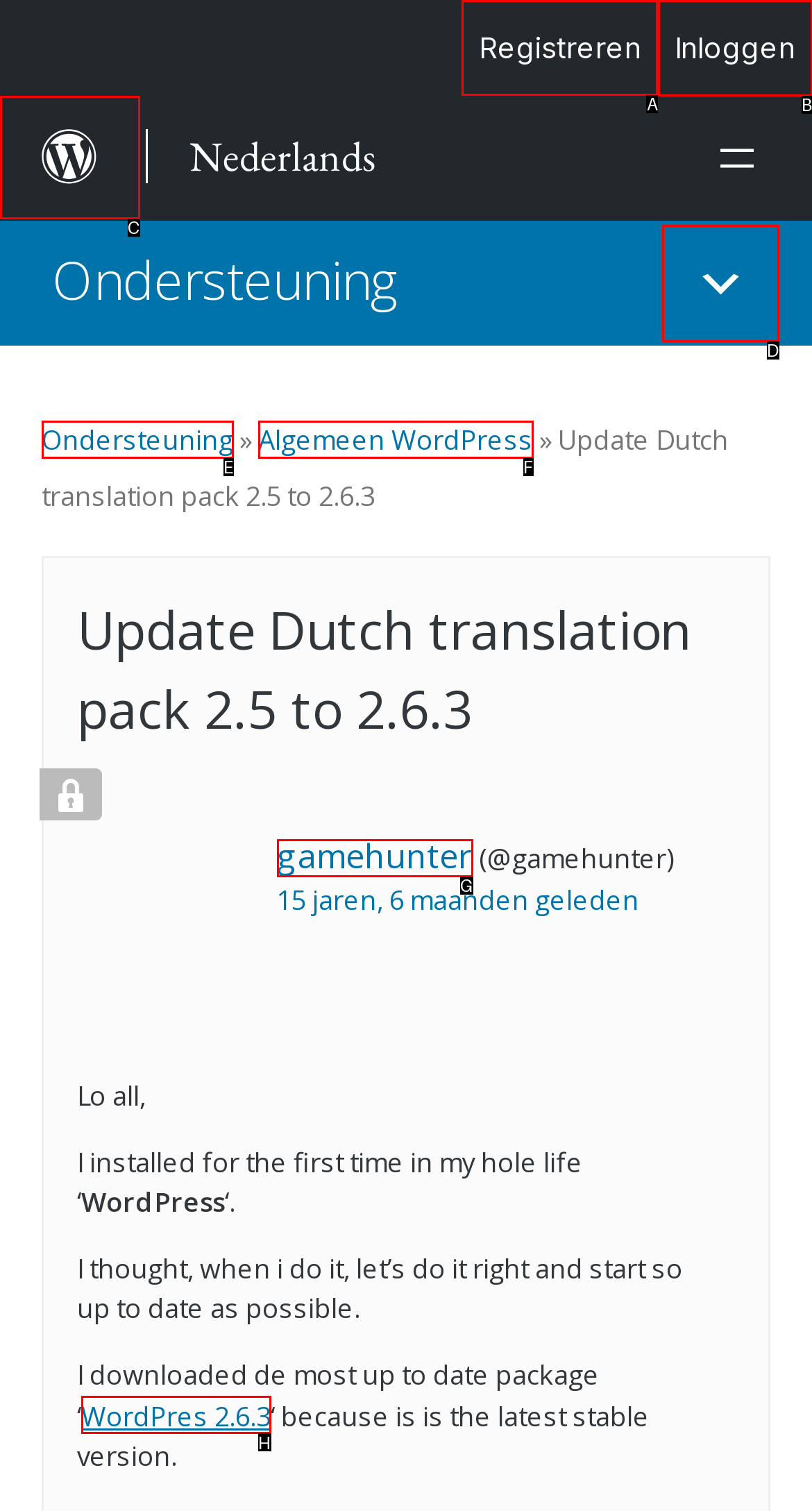Select the letter of the UI element you need to click on to fulfill this task: Click on the 'Registreren' menu item. Write down the letter only.

A